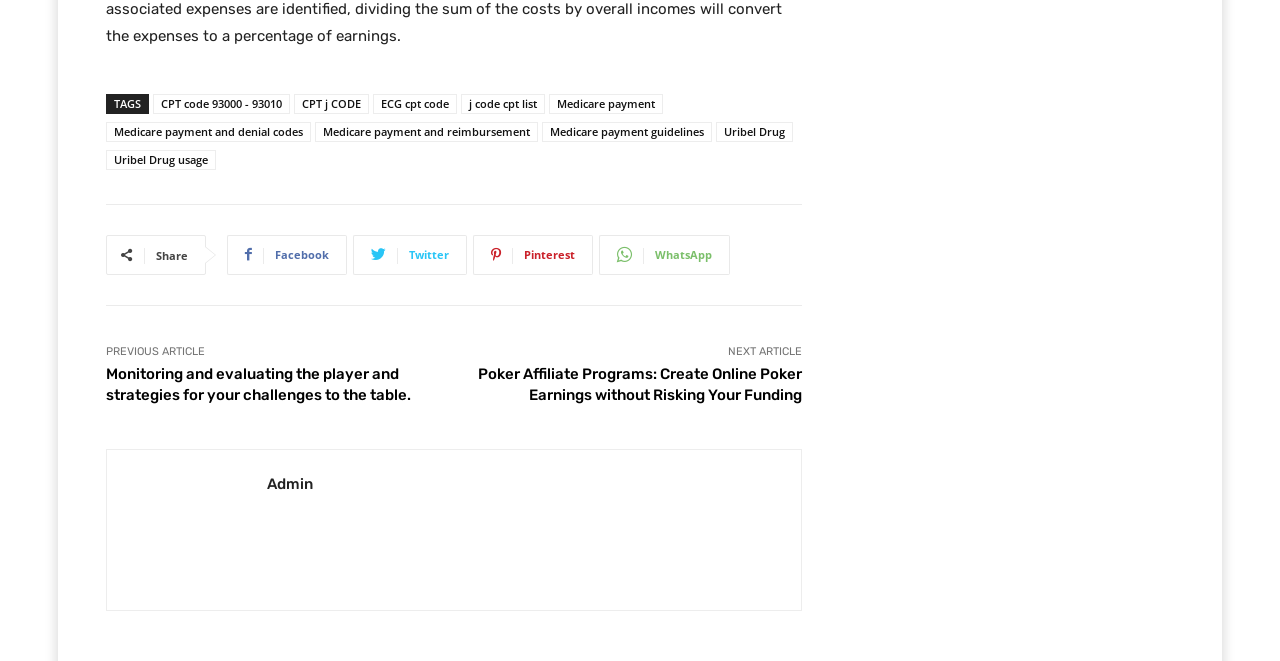What is the text of the previous article link?
Please answer using one word or phrase, based on the screenshot.

Monitoring and evaluating the player and strategies for your challenges to the table.